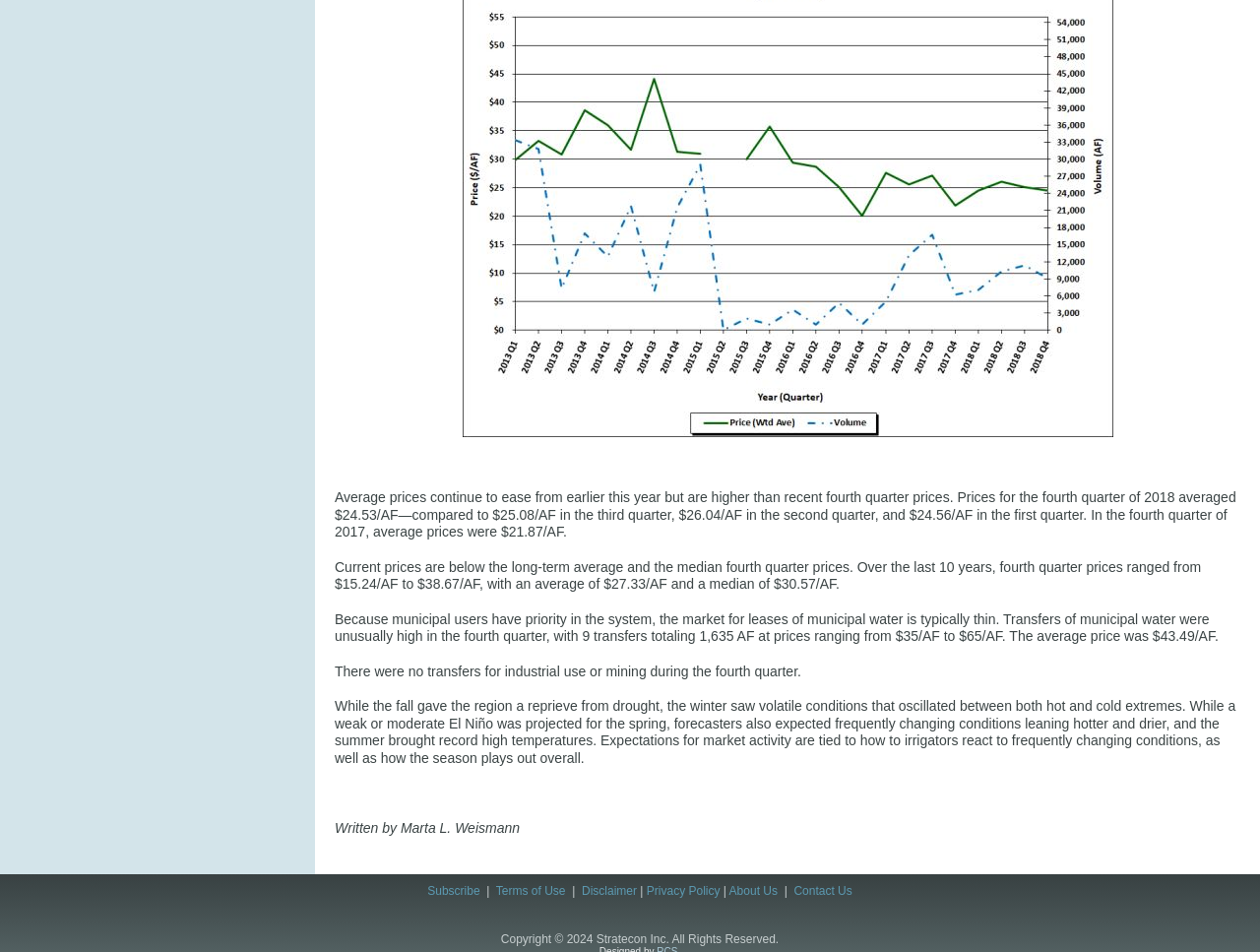What is the copyright year of the webpage?
Look at the screenshot and provide an in-depth answer.

The answer can be found in the StaticText element at the bottom of the webpage, which states 'Copyright © 2024 Stratecon Inc. All Rights Reserved.'